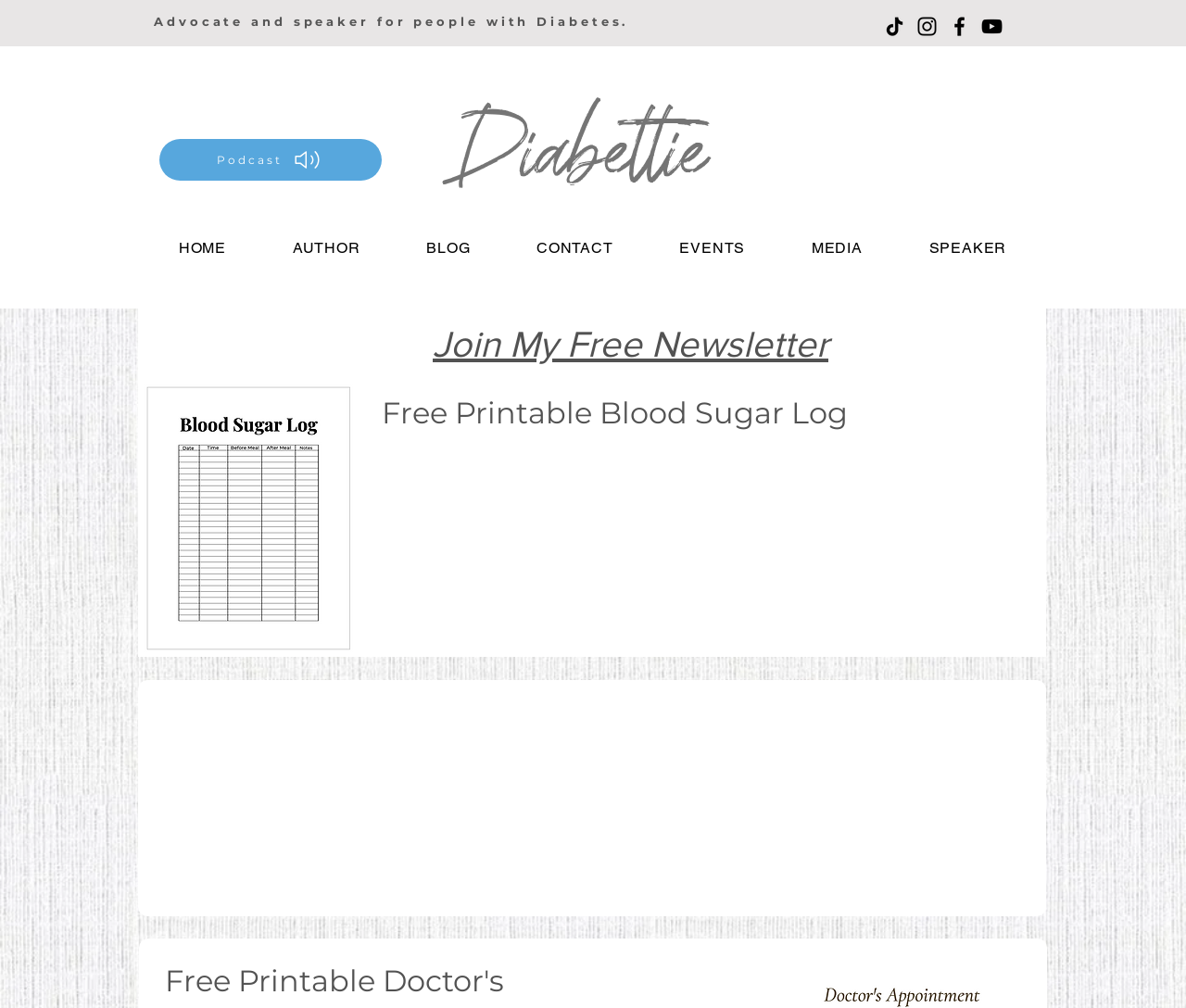Please identify the bounding box coordinates of the element's region that should be clicked to execute the following instruction: "View Free Printable Blood Sugar Log". The bounding box coordinates must be four float numbers between 0 and 1, i.e., [left, top, right, bottom].

[0.322, 0.39, 0.73, 0.431]